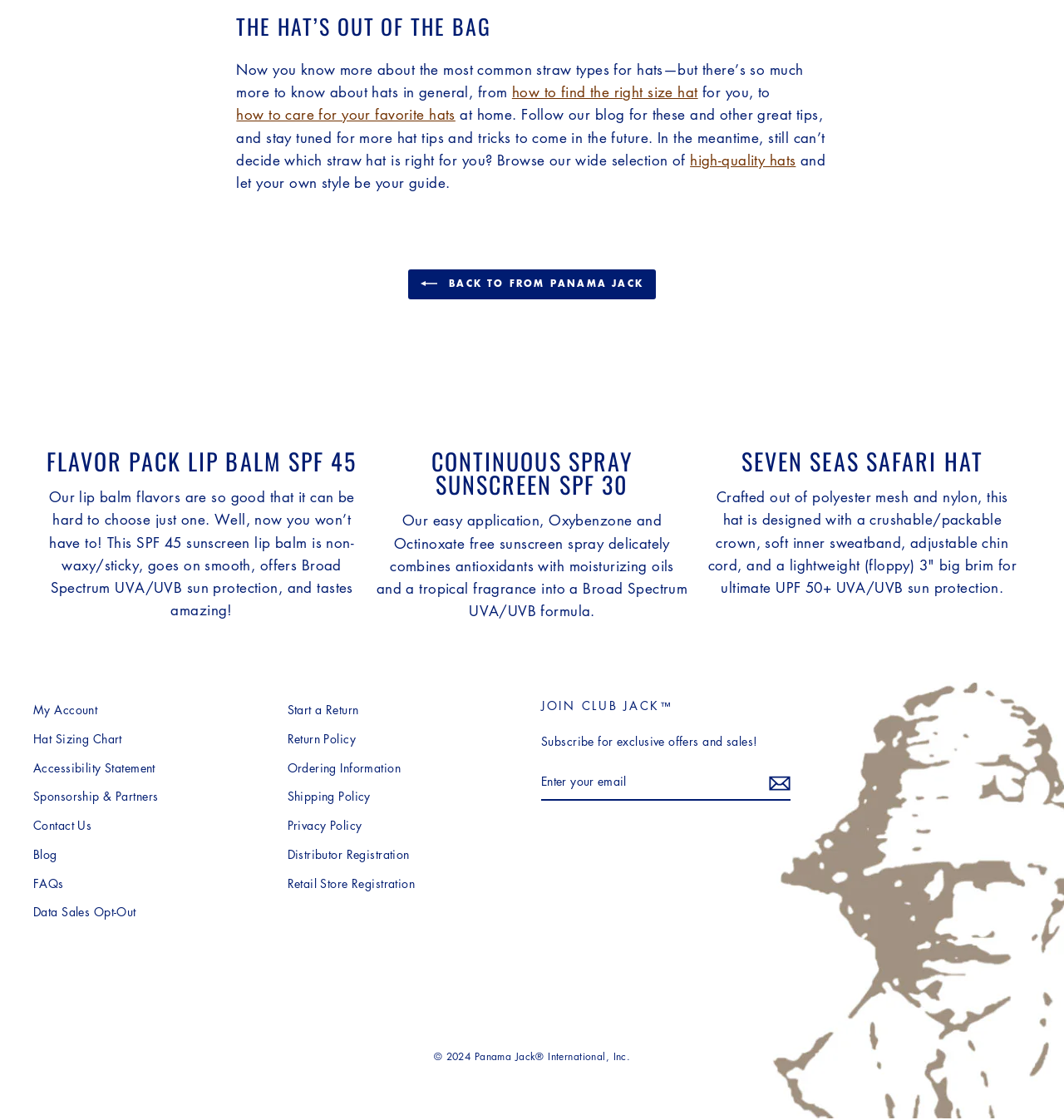Highlight the bounding box of the UI element that corresponds to this description: "FAQs".

[0.031, 0.777, 0.06, 0.8]